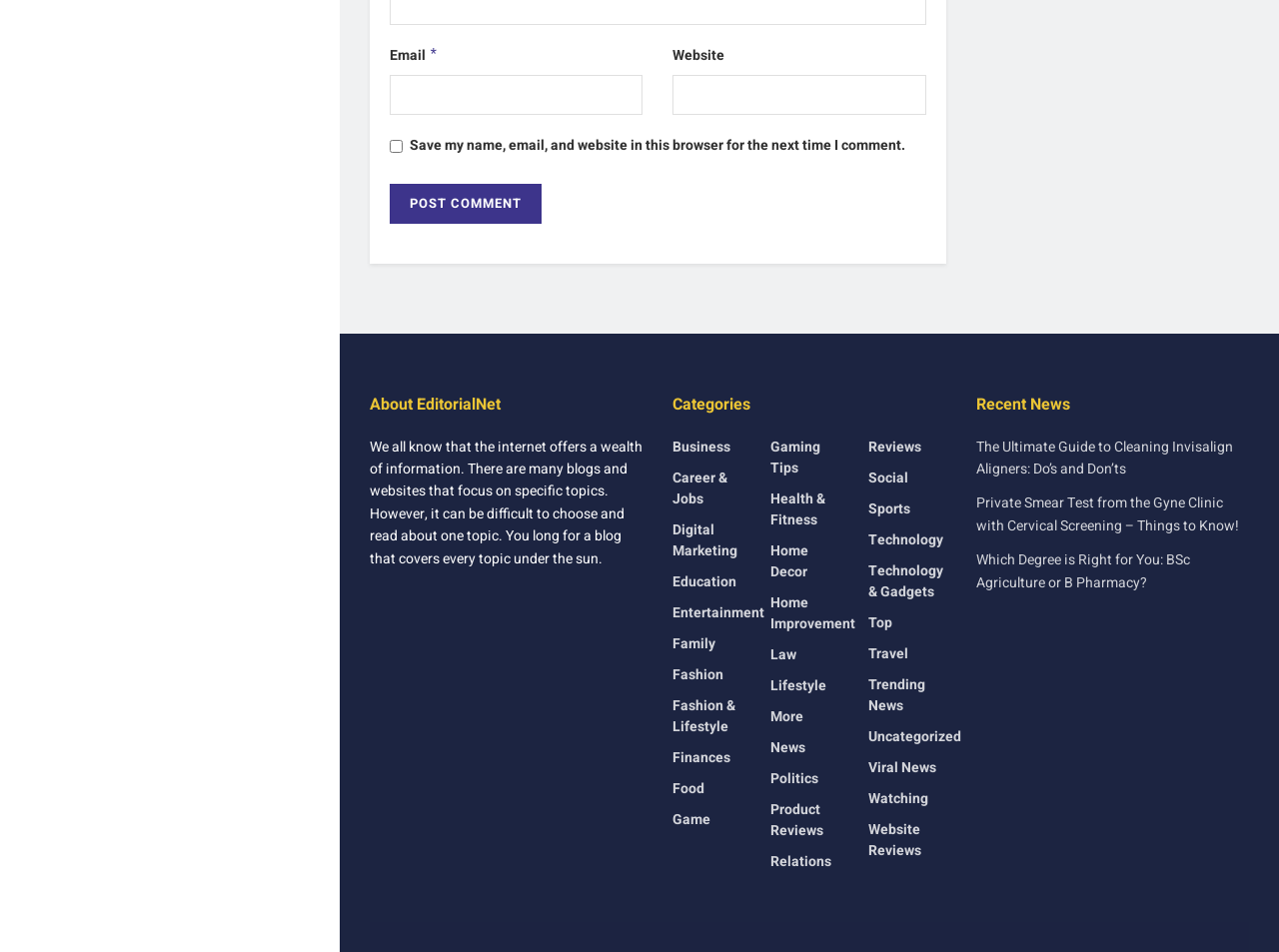Please indicate the bounding box coordinates of the element's region to be clicked to achieve the instruction: "Explore the 'Programmes' section". Provide the coordinates as four float numbers between 0 and 1, i.e., [left, top, right, bottom].

None